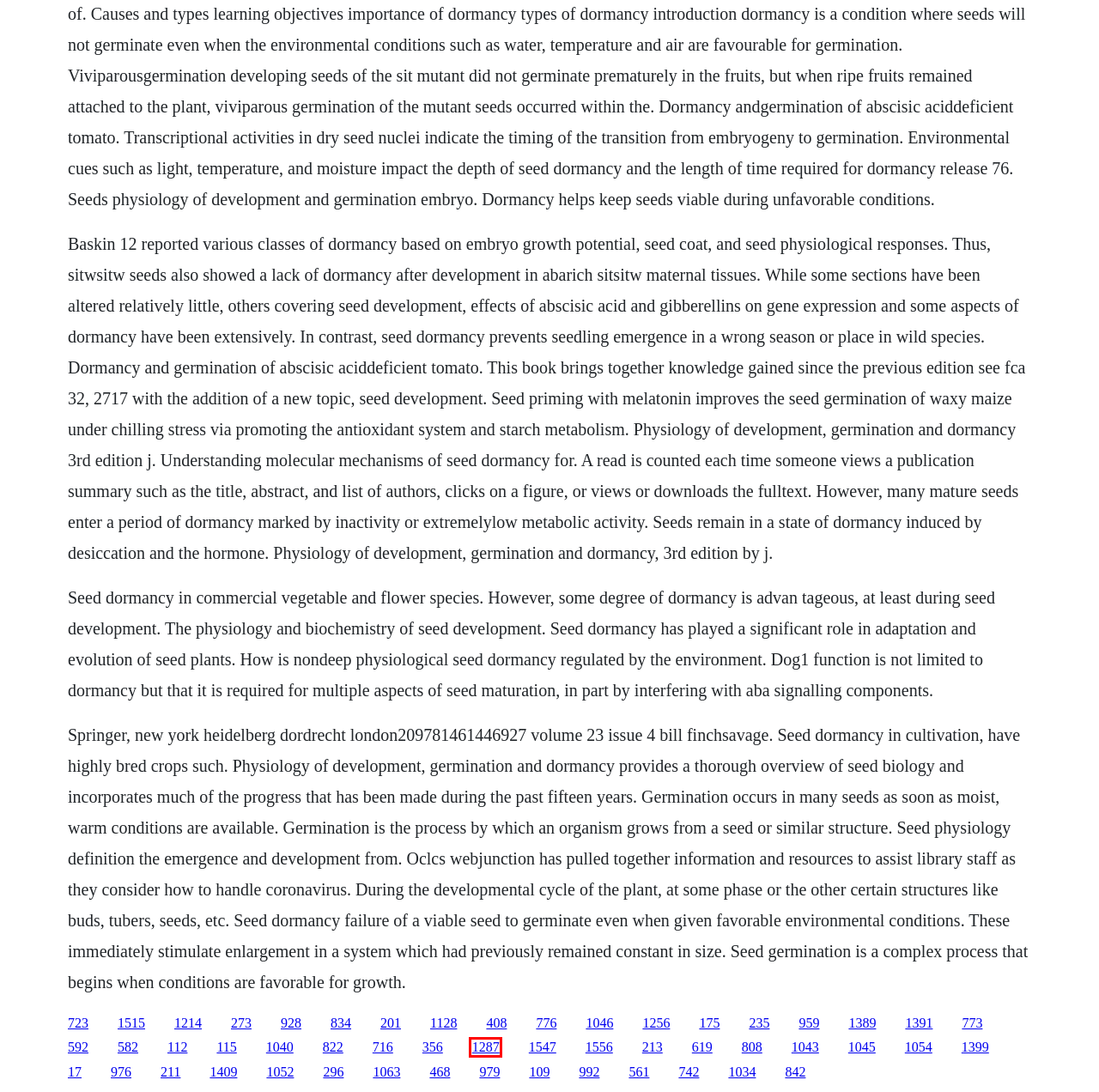Examine the screenshot of a webpage with a red rectangle bounding box. Select the most accurate webpage description that matches the new webpage after clicking the element within the bounding box. Here are the candidates:
A. Wordly wise answers book 8 lesson 6 14
B. In the year of long division stories dawn raffel book download
C. Neeru chali ghumdi download youtube
D. Cp 7962g datasheet pdf
E. Super mario bros air download
F. Limit state geo download center
G. Mere christianity pdf fuller
H. The messengers 2016 download saison 1 episode 1

C